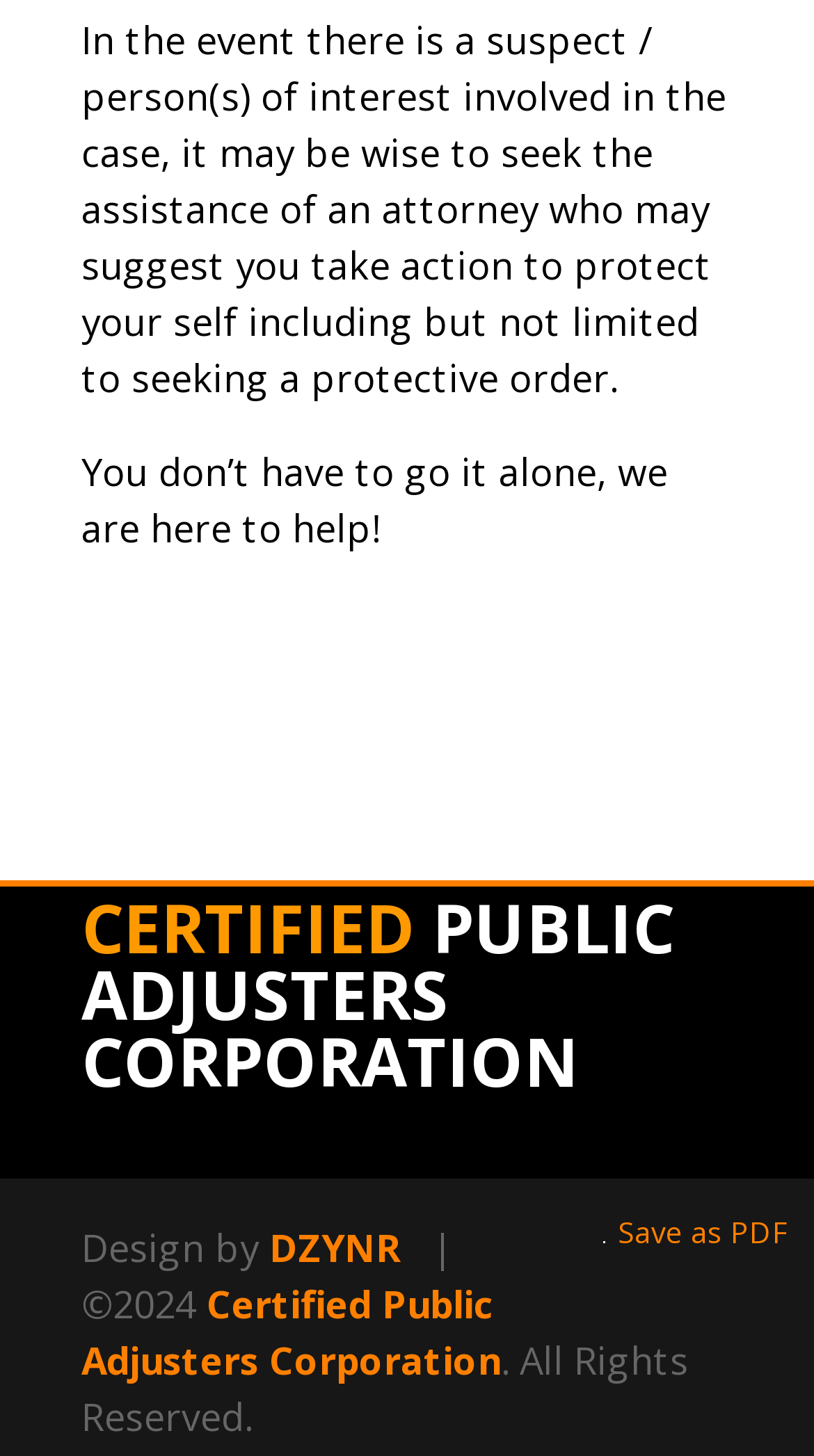Who designed the webpage?
Using the image, give a concise answer in the form of a single word or short phrase.

DZYNR